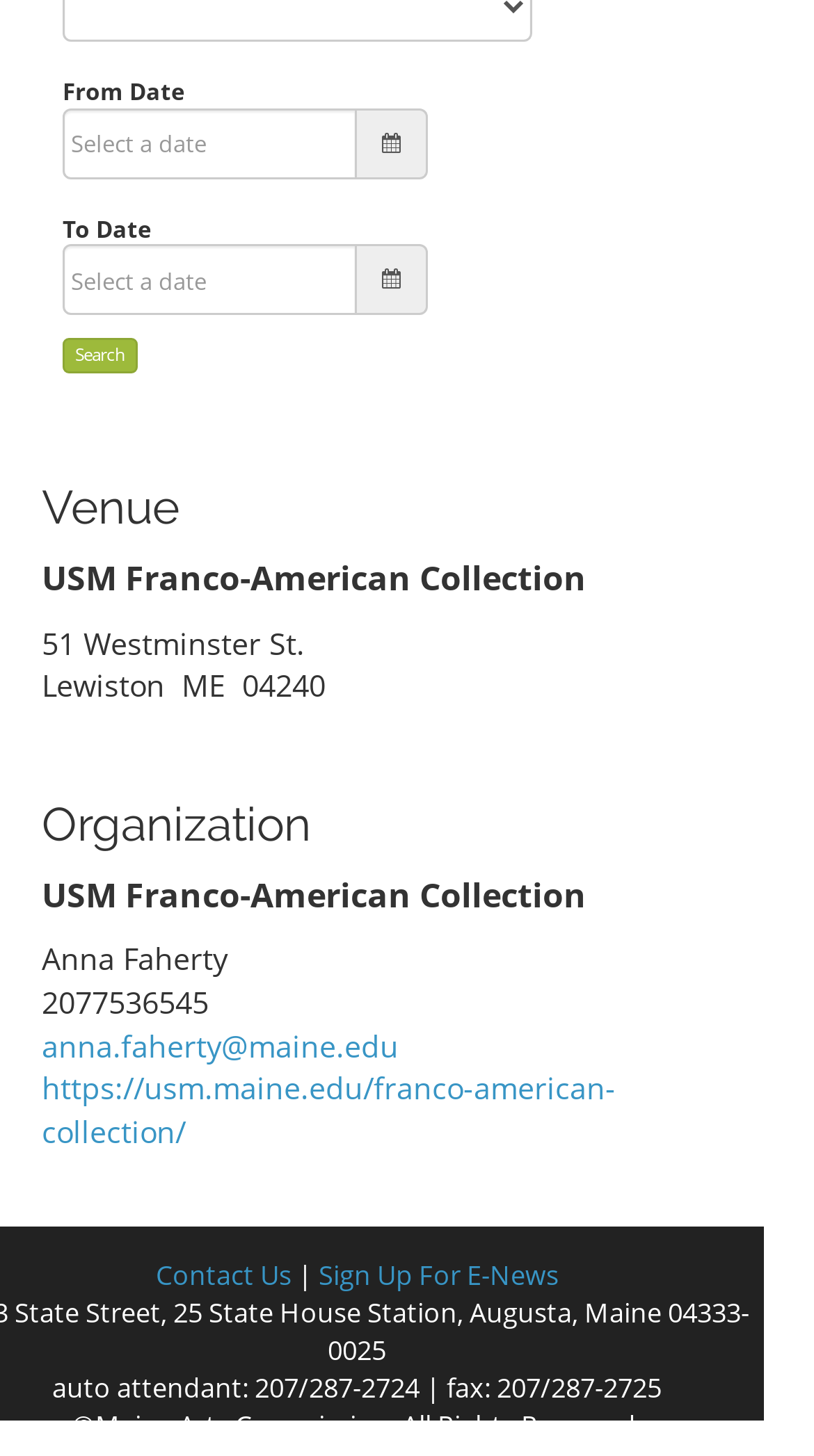Please specify the bounding box coordinates of the clickable section necessary to execute the following command: "view the venue address".

[0.051, 0.428, 0.374, 0.455]